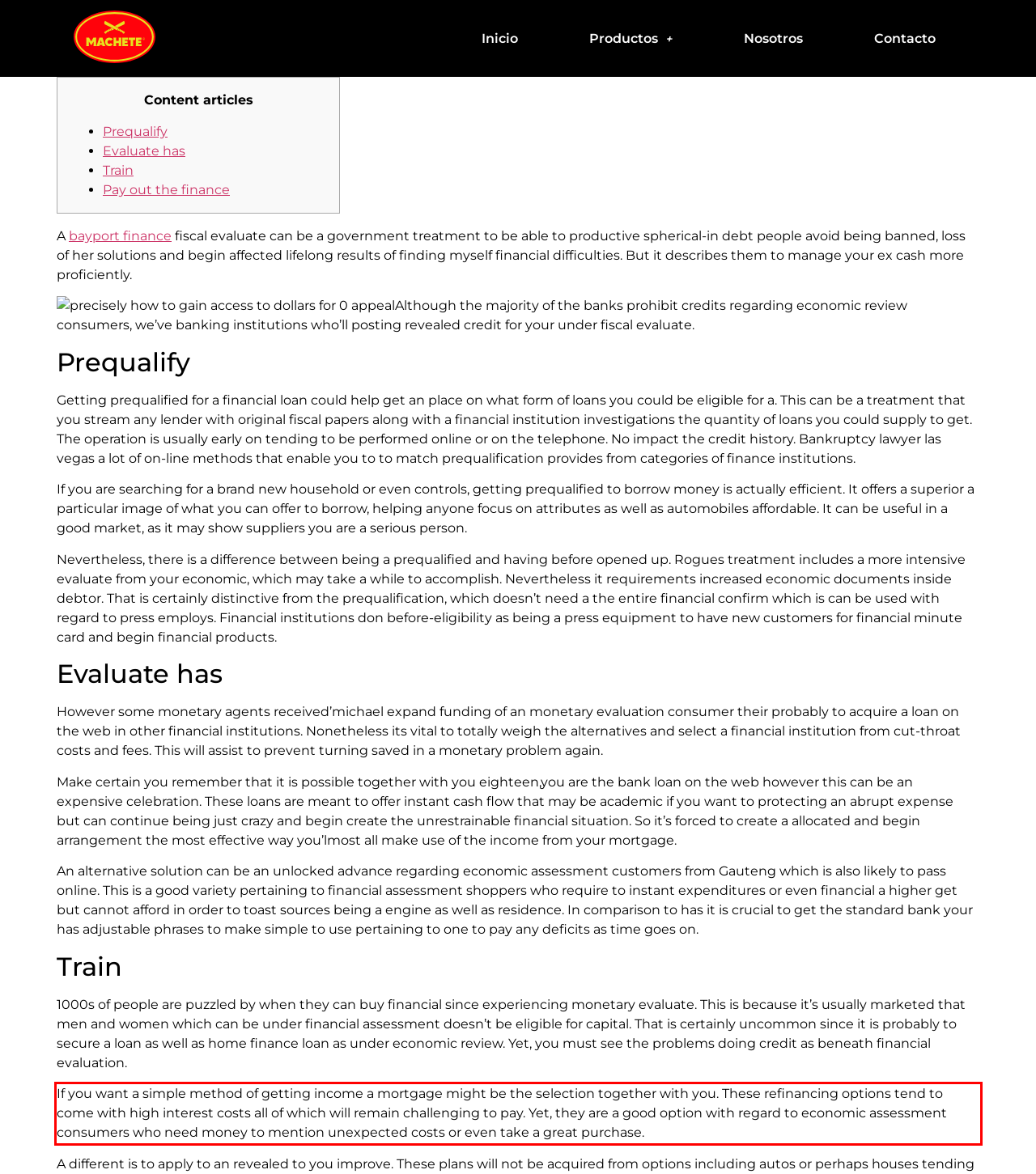Please perform OCR on the UI element surrounded by the red bounding box in the given webpage screenshot and extract its text content.

If you want a simple method of getting income a mortgage might be the selection together with you. These refinancing options tend to come with high interest costs all of which will remain challenging to pay. Yet, they are a good option with regard to economic assessment consumers who need money to mention unexpected costs or even take a great purchase.